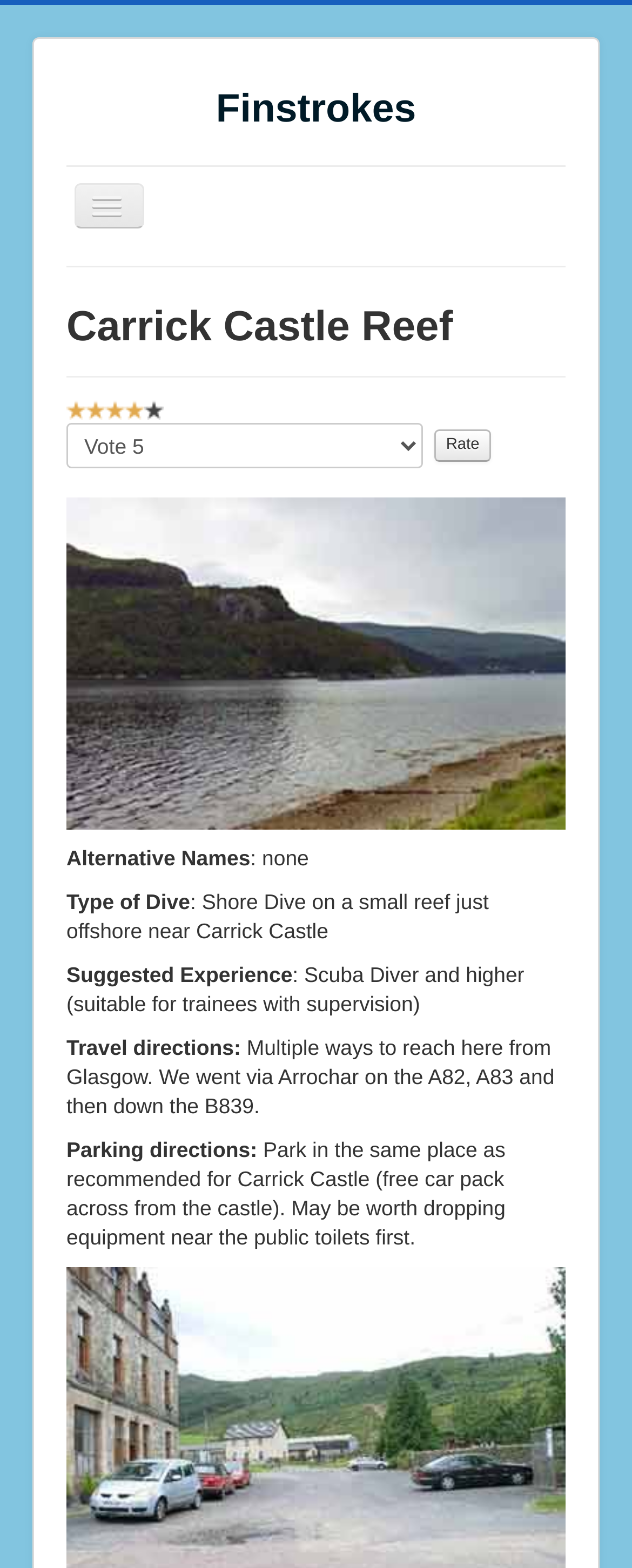Please identify the bounding box coordinates of the area I need to click to accomplish the following instruction: "View the dive map".

[0.105, 0.202, 0.895, 0.235]